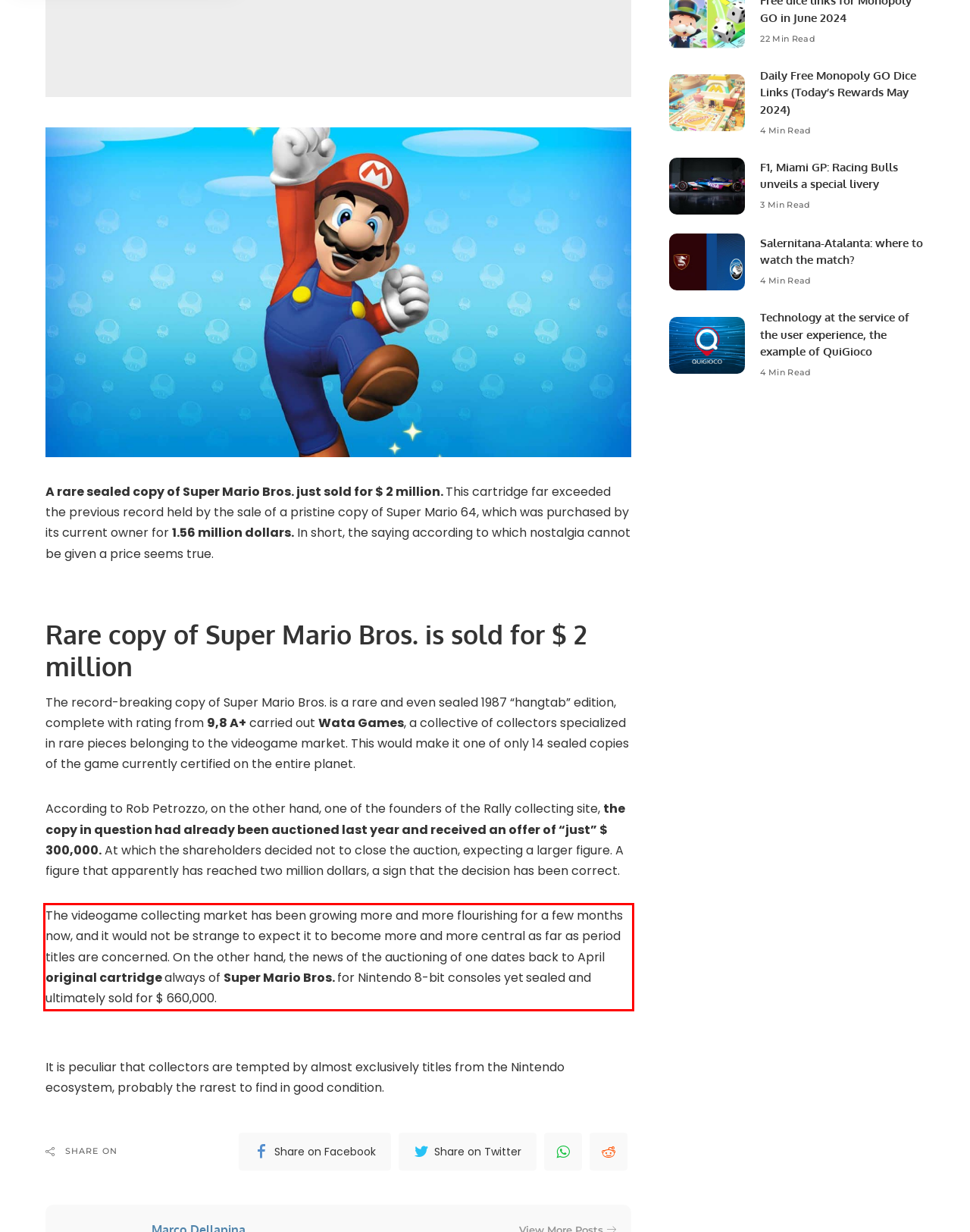Within the provided webpage screenshot, find the red rectangle bounding box and perform OCR to obtain the text content.

The videogame collecting market has been growing more and more flourishing for a few months now, and it would not be strange to expect it to become more and more central as far as period titles are concerned. On the other hand, the news of the auctioning of one dates back to April original cartridge always of Super Mario Bros. for Nintendo 8-bit consoles yet sealed and ultimately sold for $ 660,000.